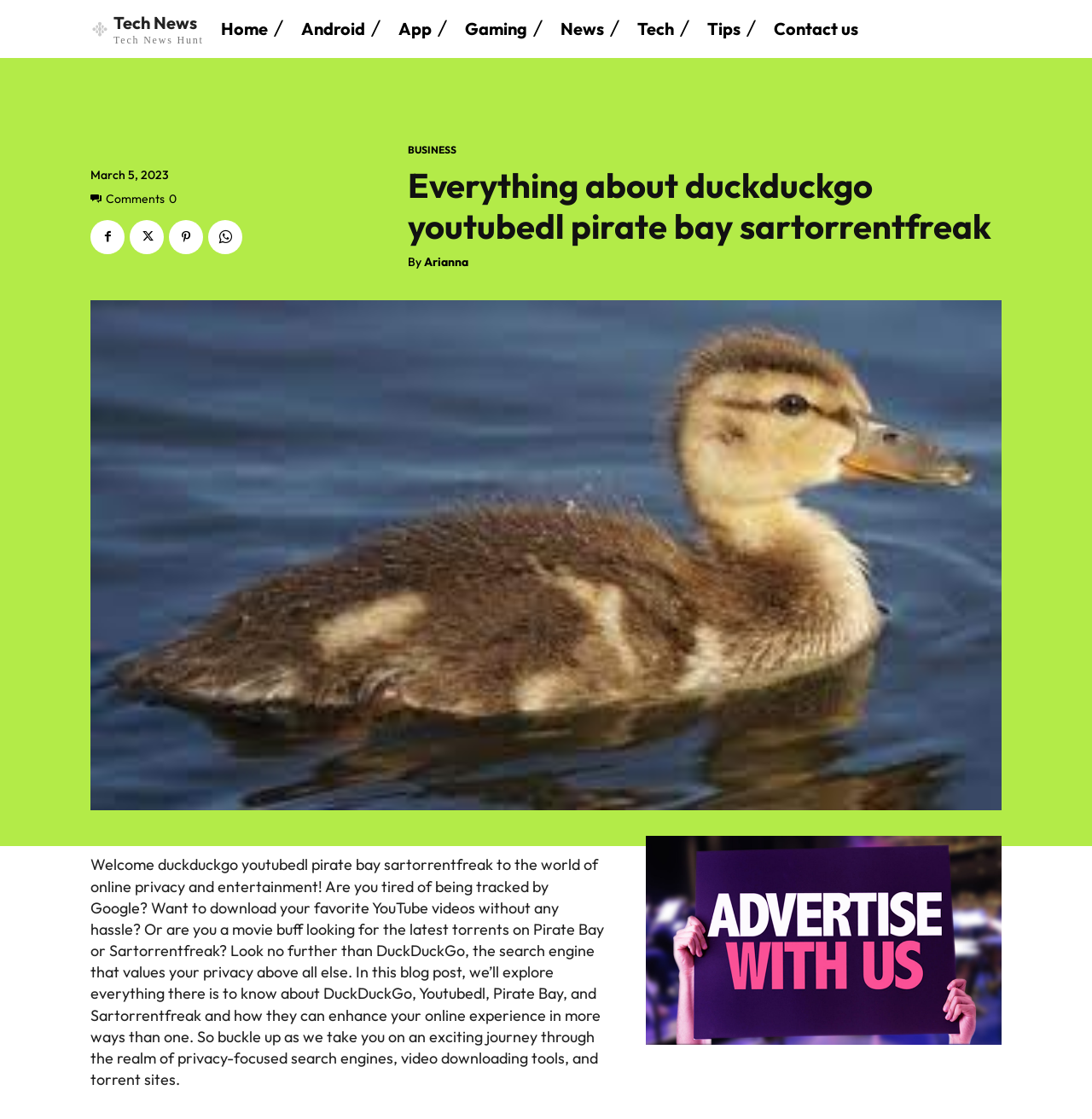Can you show the bounding box coordinates of the region to click on to complete the task described in the instruction: "Share on Facebook"?

None